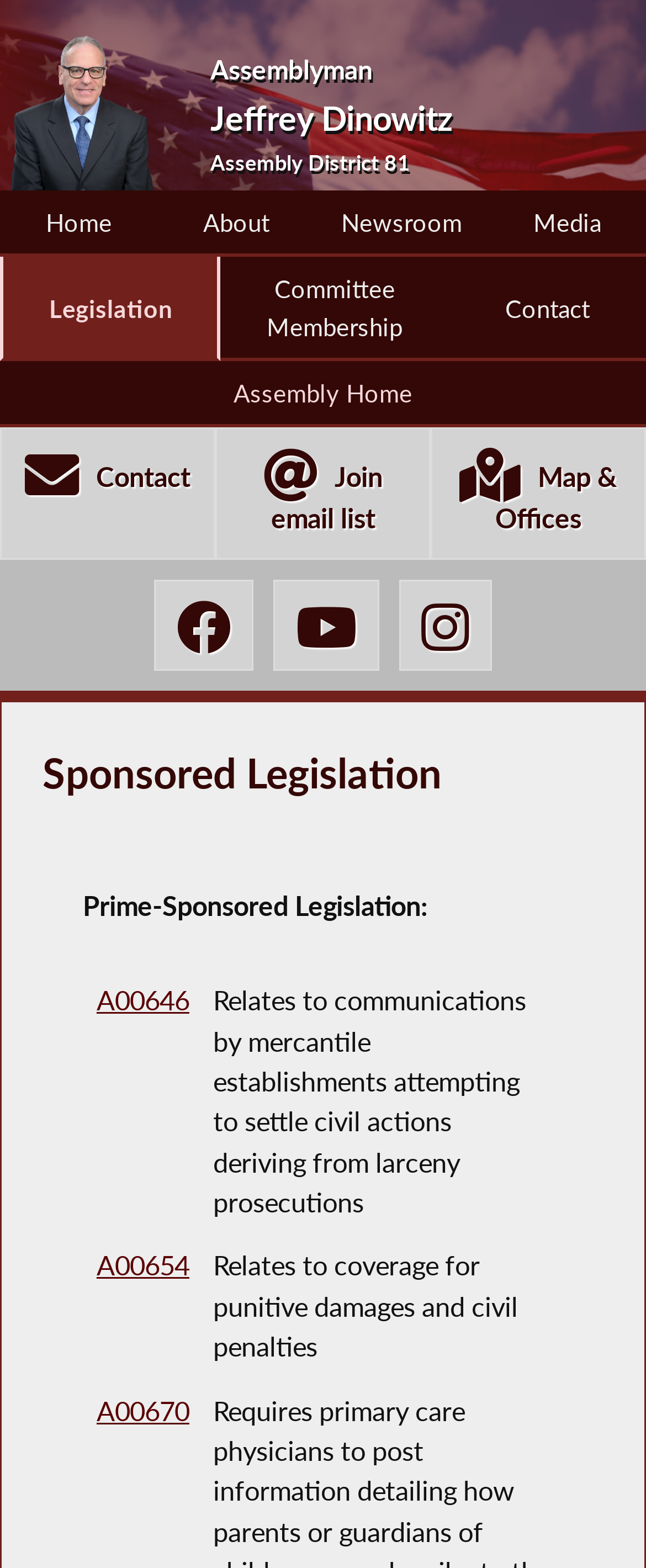What is the title of the first sponsored legislation?
Refer to the image and answer the question using a single word or phrase.

A00646